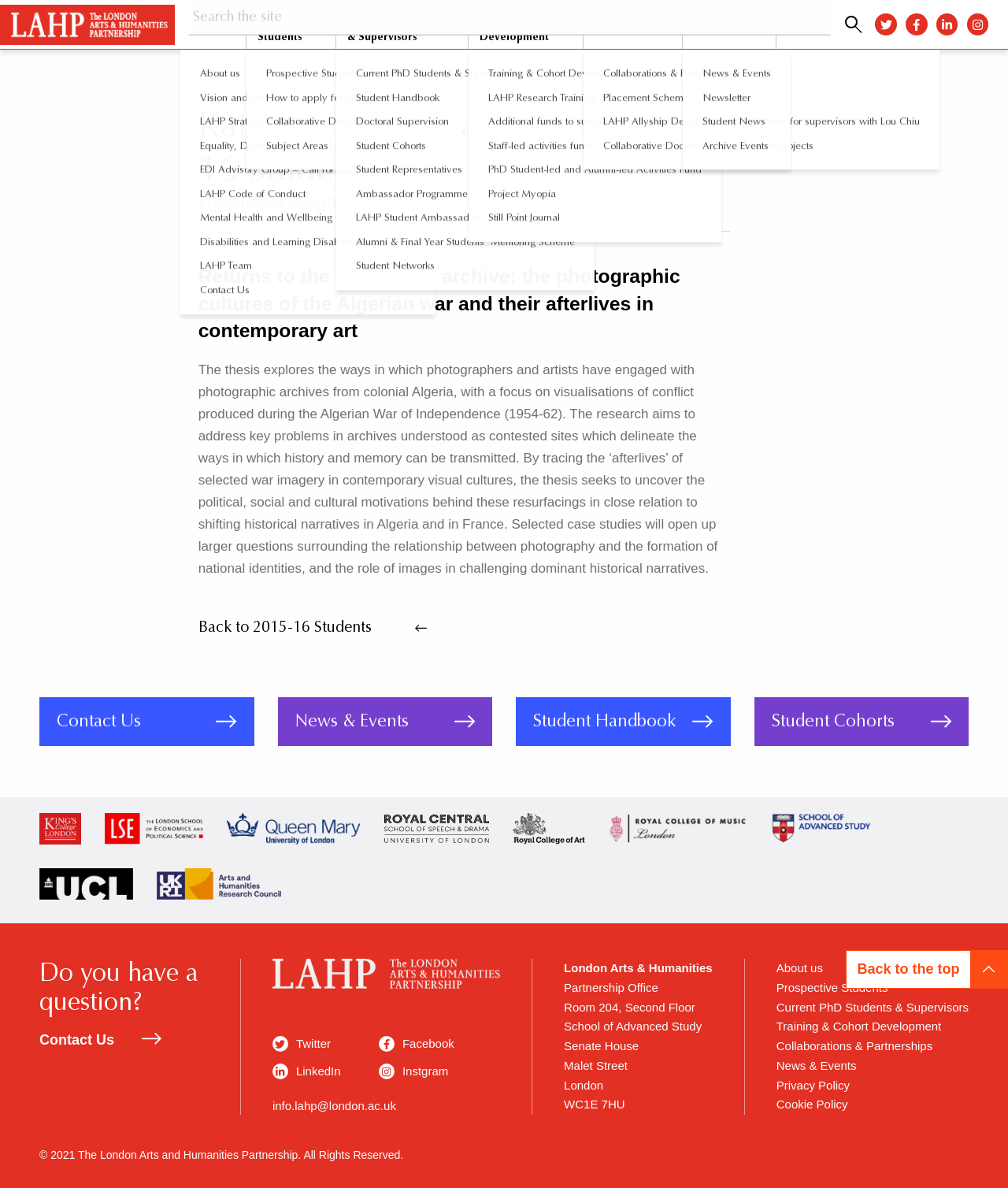Determine the webpage's heading and output its text content.

Katarzyna Falecka (UCL) - 2015-16 Students

kasiafalecka@gmail.com